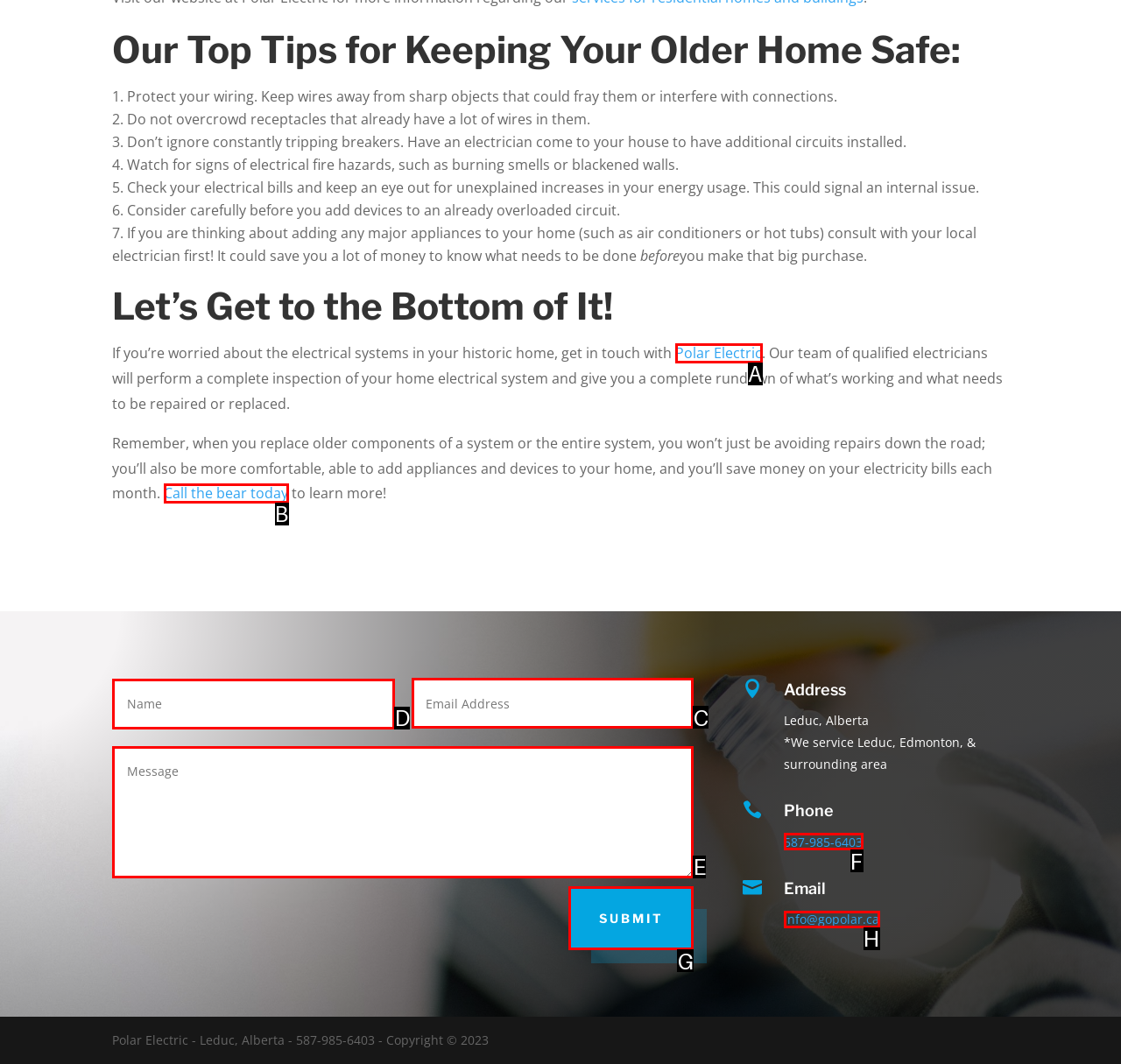Determine the HTML element to be clicked to complete the task: Enter text in the top-left textbox. Answer by giving the letter of the selected option.

D